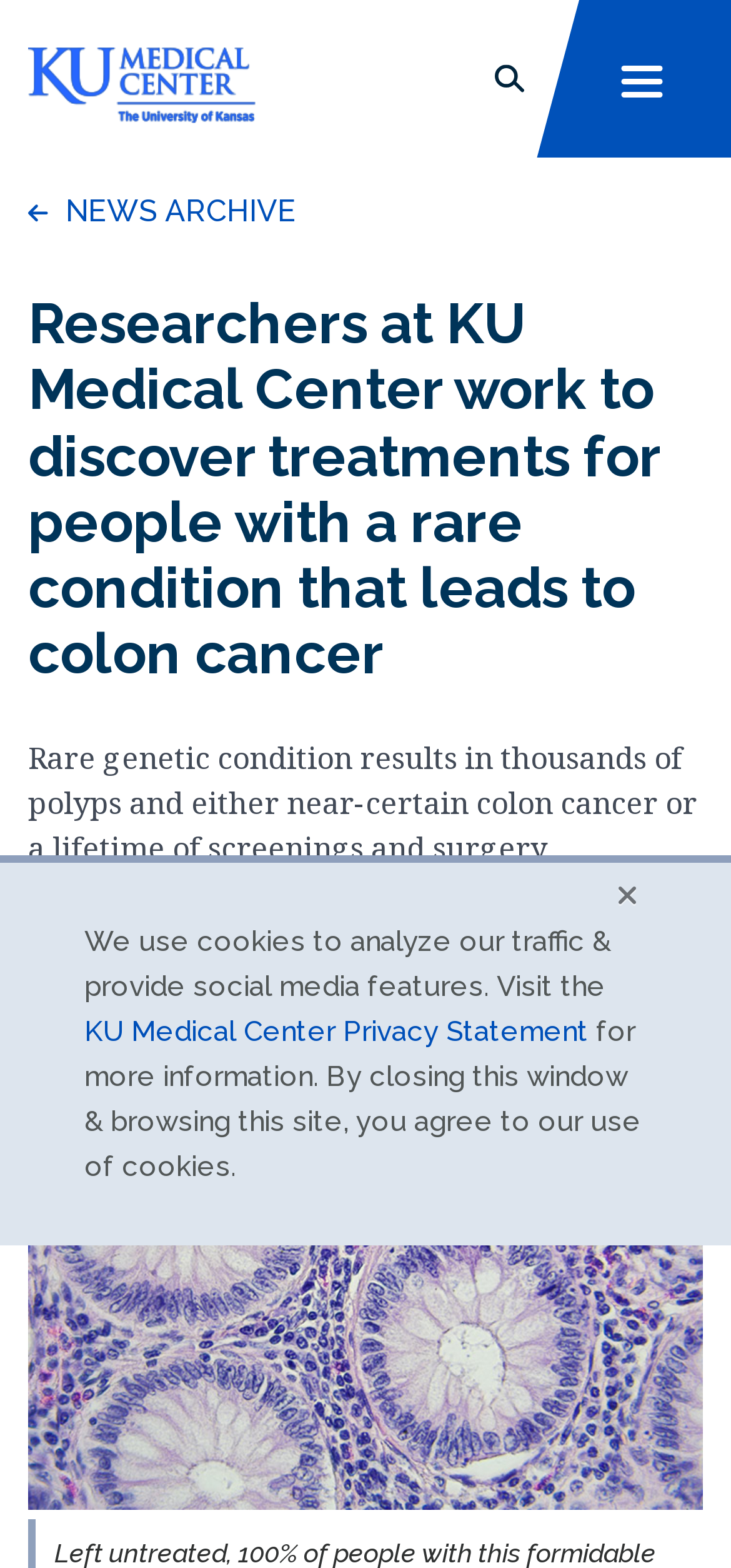Can you provide the bounding box coordinates for the element that should be clicked to implement the instruction: "Search for keywords"?

[0.113, 0.024, 0.962, 0.075]